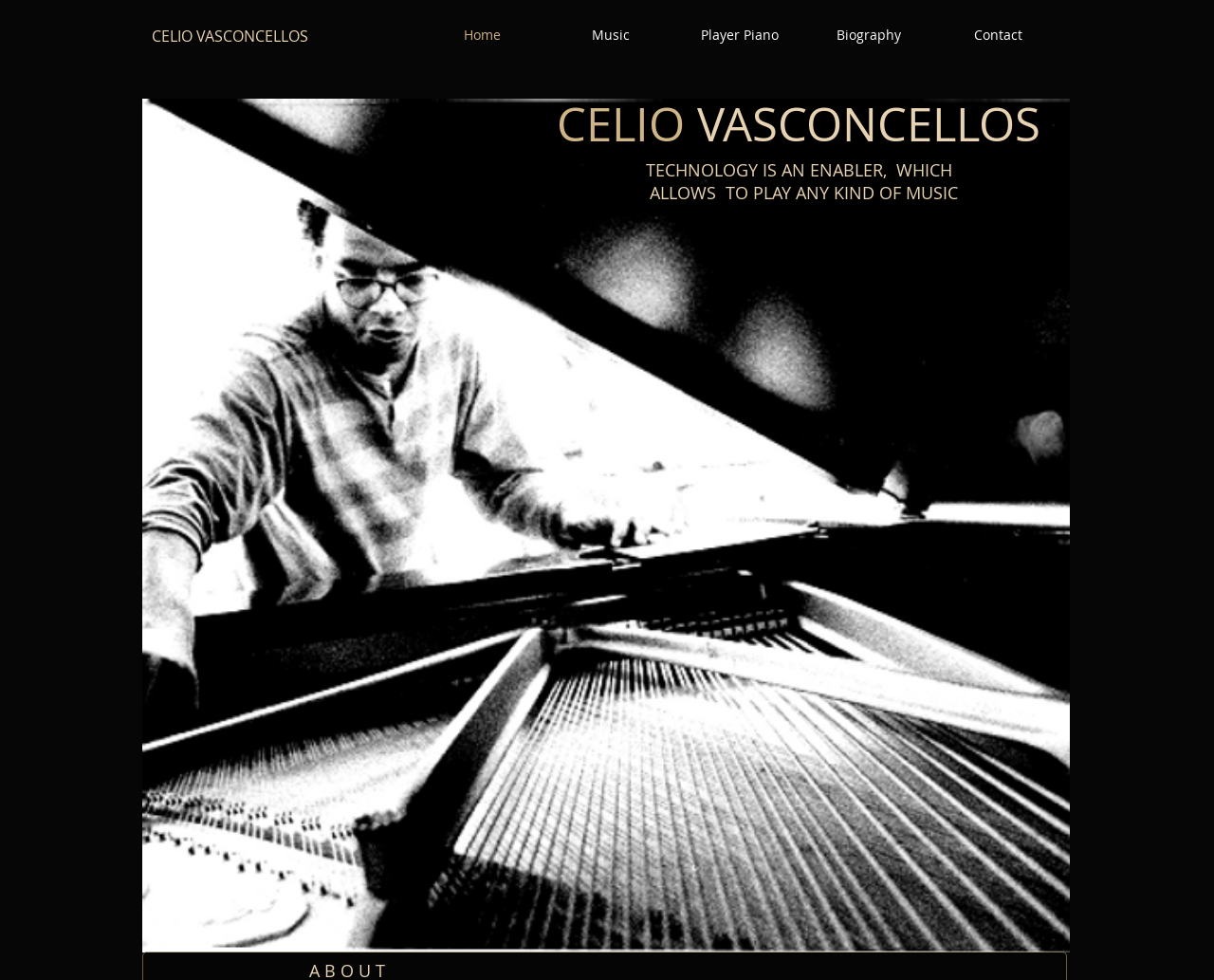Offer a comprehensive description of the webpage’s content and structure.

The webpage is about Celio Vasconcellos, a contemporary music composer and improviser. At the top, there is a navigation bar with five links: "Home", "Music", "Player Piano", "Biography", and "Contact". 

Below the navigation bar, there is a large heading "CELIO VASCONCELLOS" with a link to the same title. To the right of this heading, there is a large image that takes up most of the page's width and height. 

On the left side of the image, there is a smaller heading "CELIO VASCONCELLOS" and below it, there are two more headings that form a quote: "TECHNOLOGY IS AN ENABLER, WHICH ALLOWS TO PLAY ANY KIND OF MUSIC". These headings are positioned vertically, one below the other, and are aligned to the left side of the image.